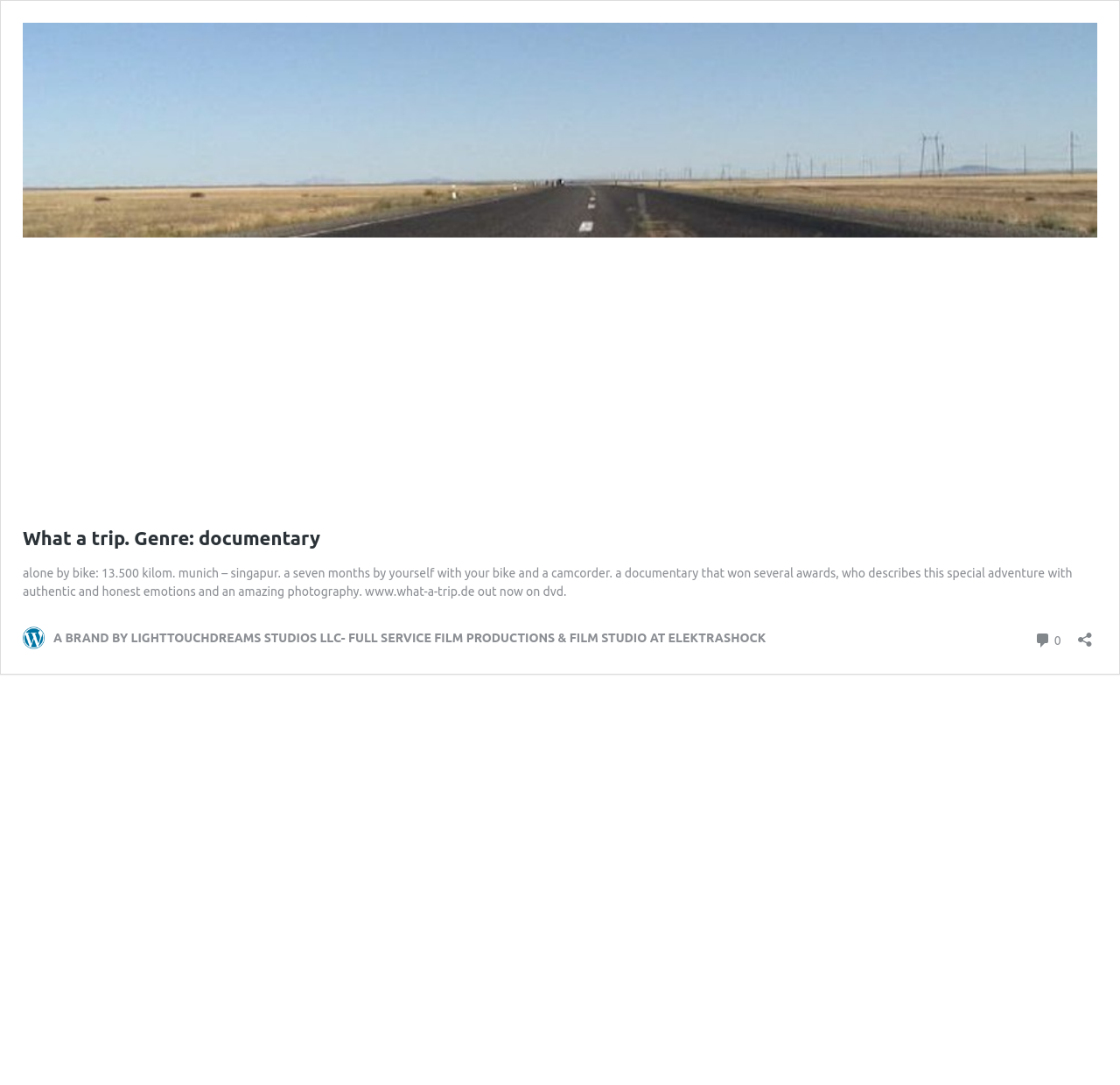Explain the webpage's design and content in an elaborate manner.

The webpage appears to be a promotional page for a documentary film titled "What a Trip." At the top, there is a link to the film's website, followed by a brief description of the film in a smaller font size. The description reads, "alone by bike: 13,500 kilometers from Munich to Singapore. A seven-month solo journey with a bike and a camcorder, capturing an award-winning documentary that showcases authentic and honest emotions and stunning photography."

Below the description, there is a table layout containing three elements. On the left, there is a link to the film production company, "A BRAND BY LIGHTTOUCHDREAMS STUDIOS LLC- FULL SERVICE FILM PRODUCTIONS & FILM STUDIO AT ELEKTRASHOCK." On the right, there are two elements: a link indicating "0 Comments" and a button to "Open sharing dialog" for social media sharing.

At the very top of the page, there is a smaller link with no text, possibly a logo or an icon. Additionally, there is a tab panel at the top of the page, which may contain navigation options or other content.